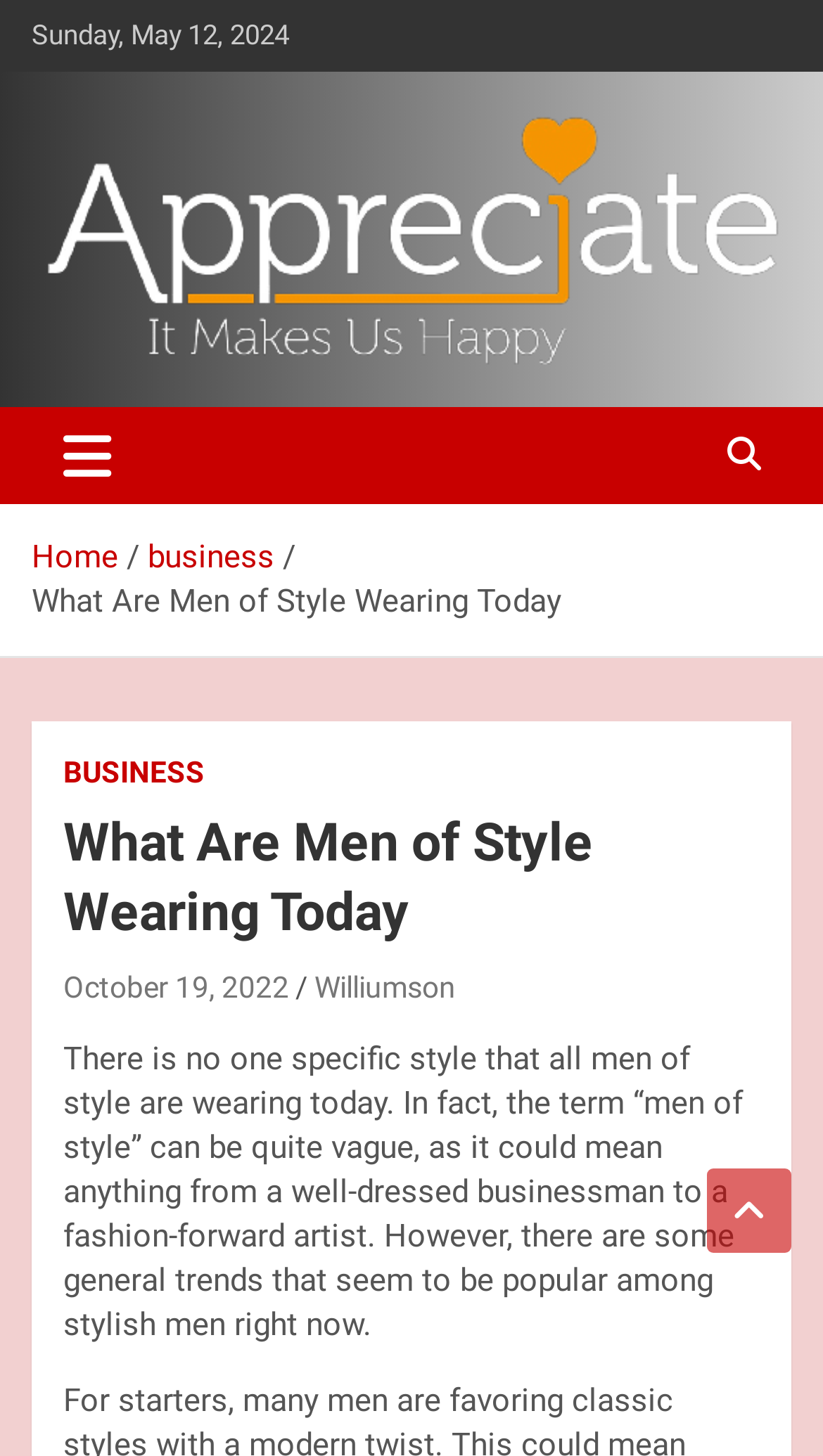Generate a detailed explanation of the webpage's features and information.

The webpage appears to be an article or blog post about men's fashion, specifically discussing what stylish men are wearing today. At the top of the page, there is a date "Sunday, May 12, 2024" and a link to "Make & Appreciate" with an accompanying image. Below this, there is a heading with the same text "Make & Appreciate" and a brief description of the website.

To the right of the date, there is a button to toggle navigation, and below it, a navigation bar with links to "Home" and "business". The main content of the page starts with a heading "What Are Men of Style Wearing Today" followed by a brief introduction to the topic. The introduction explains that there is no one specific style that defines men of style, but rather a range of trends that are popular among stylish men.

Below the introduction, there are links to related articles or categories, including "October 19, 2022" and "Williumson". The page also features a social media link at the bottom right corner. Overall, the page has a clean layout with clear headings and concise text, making it easy to navigate and read.